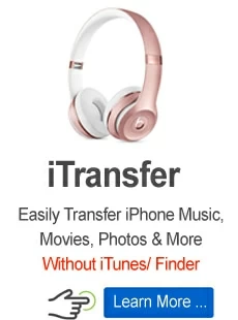What is the purpose of the service 'iTransfer'?
Carefully analyze the image and provide a thorough answer to the question.

The caption highlights the service 'iTransfer', which facilitates the easy transfer of iPhone music, movies, photos, and more, explicitly stating that it operates without needing iTunes or Finder, indicating its purpose is to provide an alternative for file transfers.